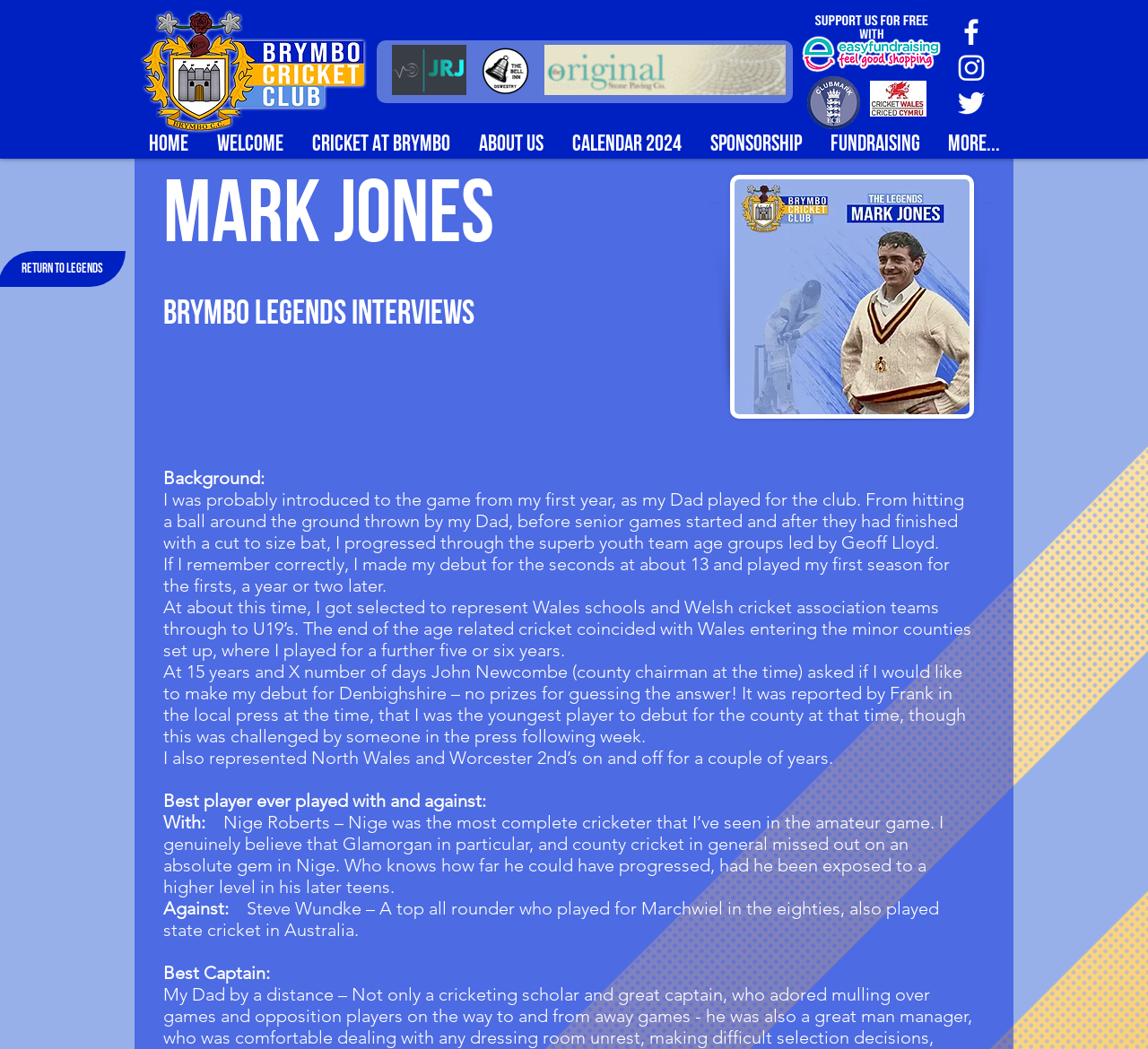Locate the bounding box coordinates of the element's region that should be clicked to carry out the following instruction: "Open the Instagram link". The coordinates need to be four float numbers between 0 and 1, i.e., [left, top, right, bottom].

[0.834, 0.051, 0.858, 0.077]